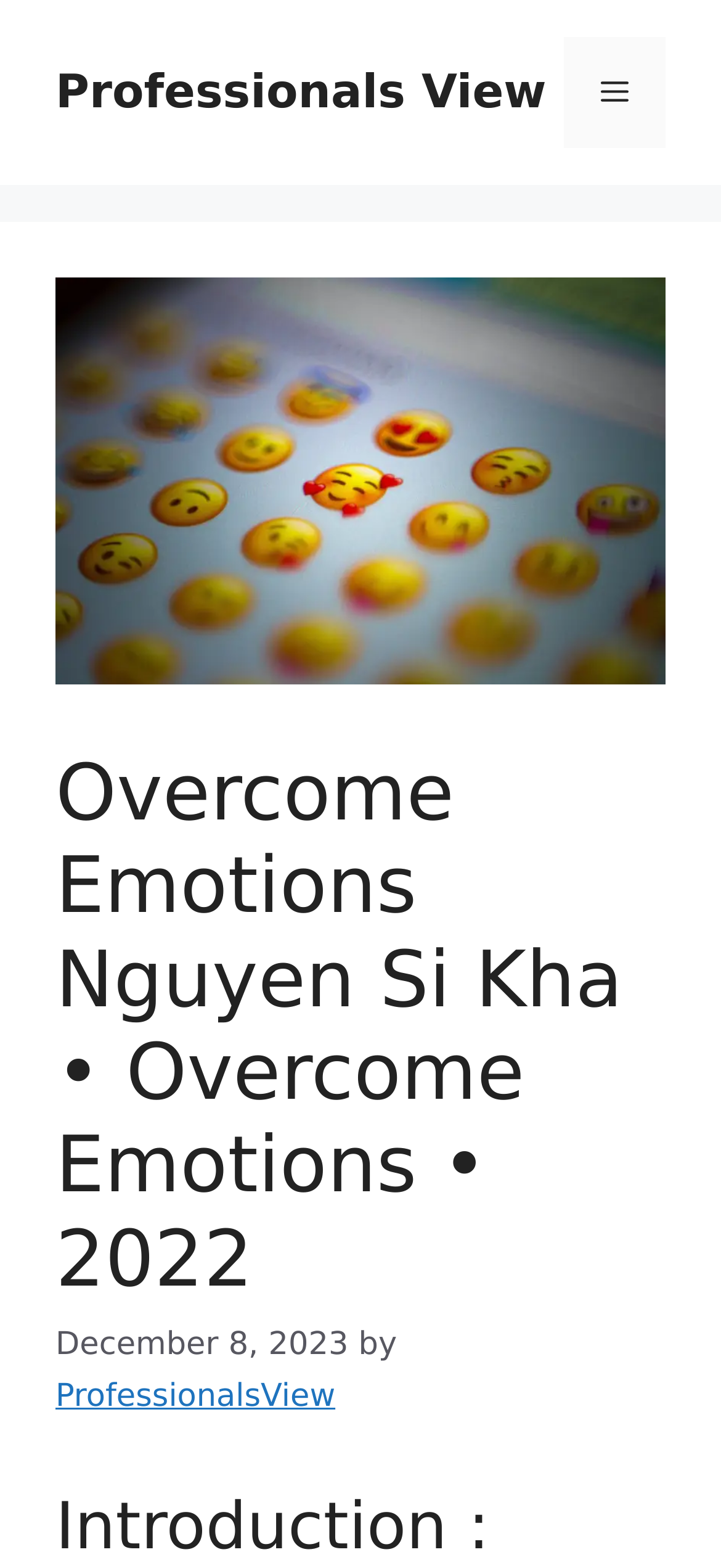Using the description "Professionals View", locate and provide the bounding box of the UI element.

[0.077, 0.041, 0.758, 0.076]